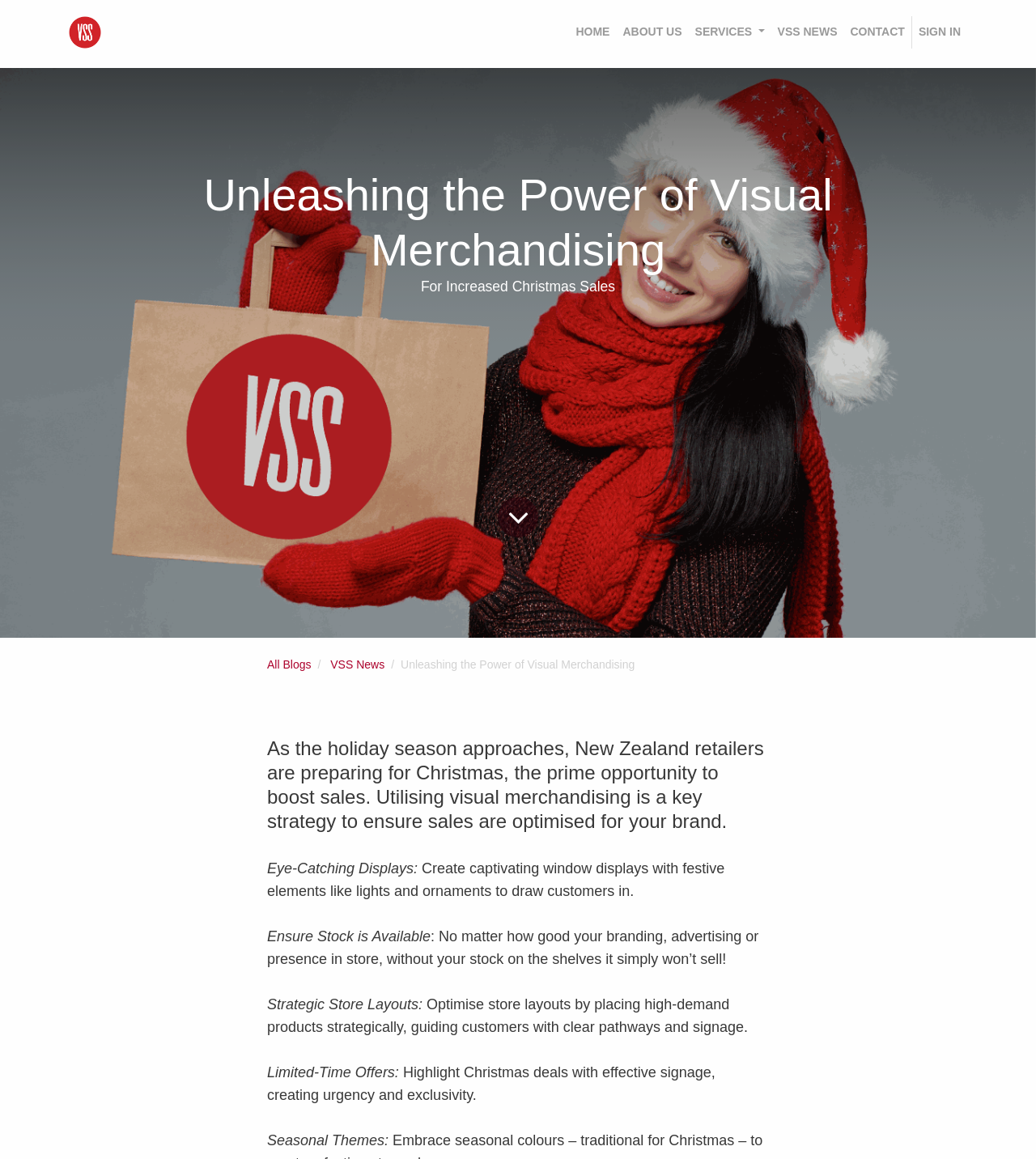Identify the bounding box coordinates of the clickable region to carry out the given instruction: "Sign in to the website".

[0.88, 0.014, 0.934, 0.042]